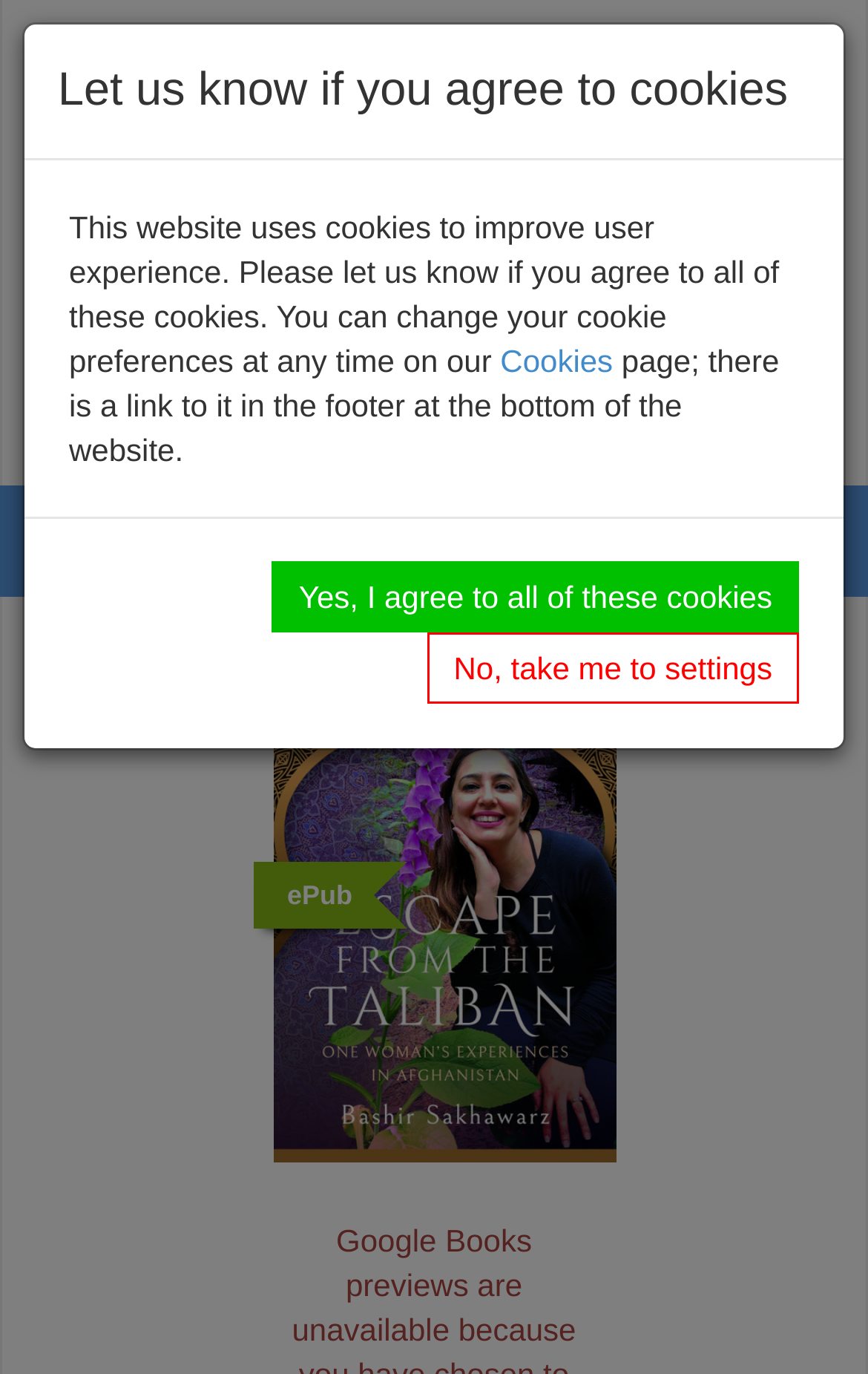Determine the bounding box for the UI element as described: "Toggle navigation". The coordinates should be represented as four float numbers between 0 and 1, formatted as [left, top, right, bottom].

[0.849, 0.366, 0.962, 0.421]